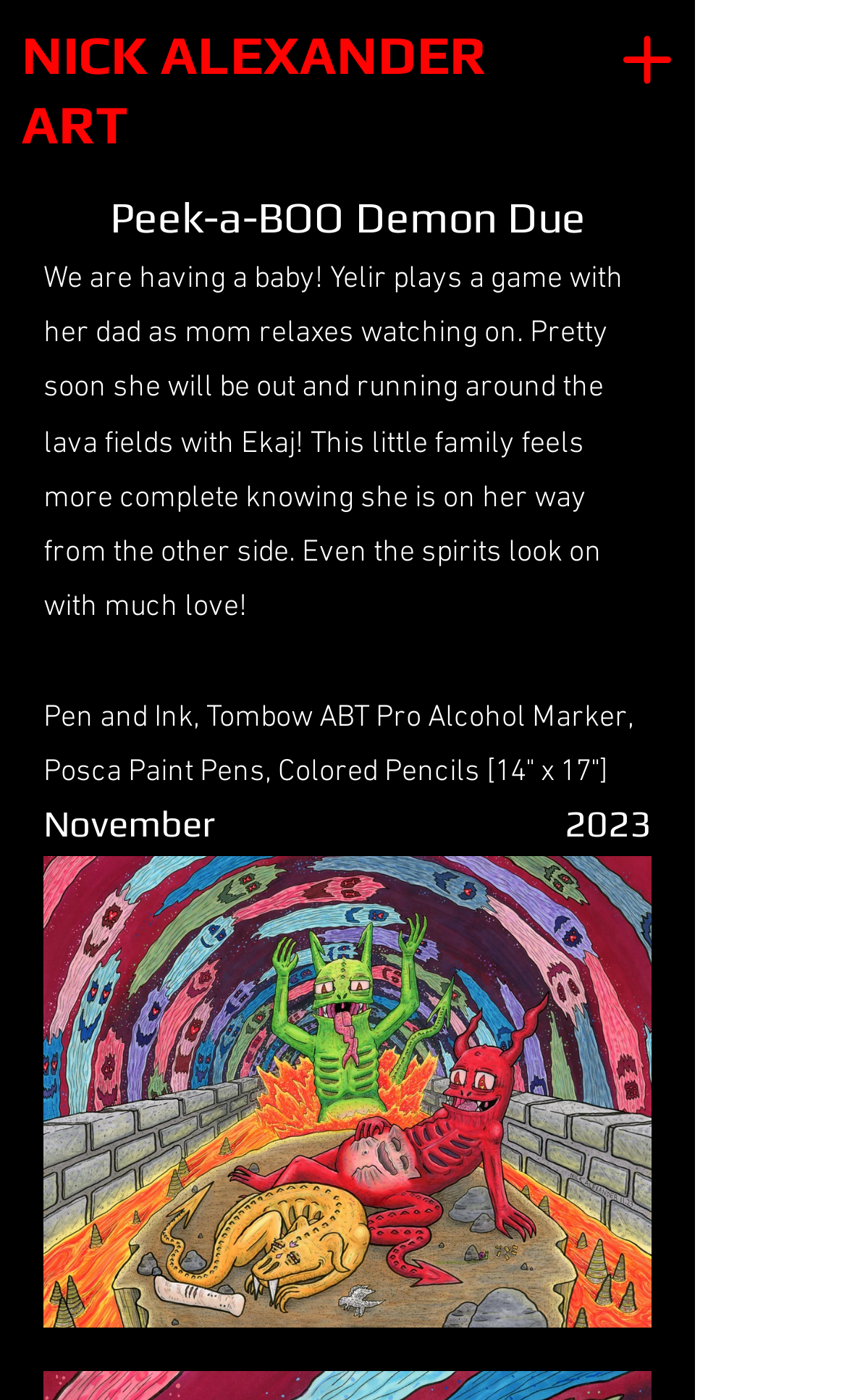Give a concise answer using only one word or phrase for this question:
What is the medium used in the artwork?

Pen and Ink, Tombow ABT Pro Alcohol Marker, Posca Paint Pens, Colored Pencils